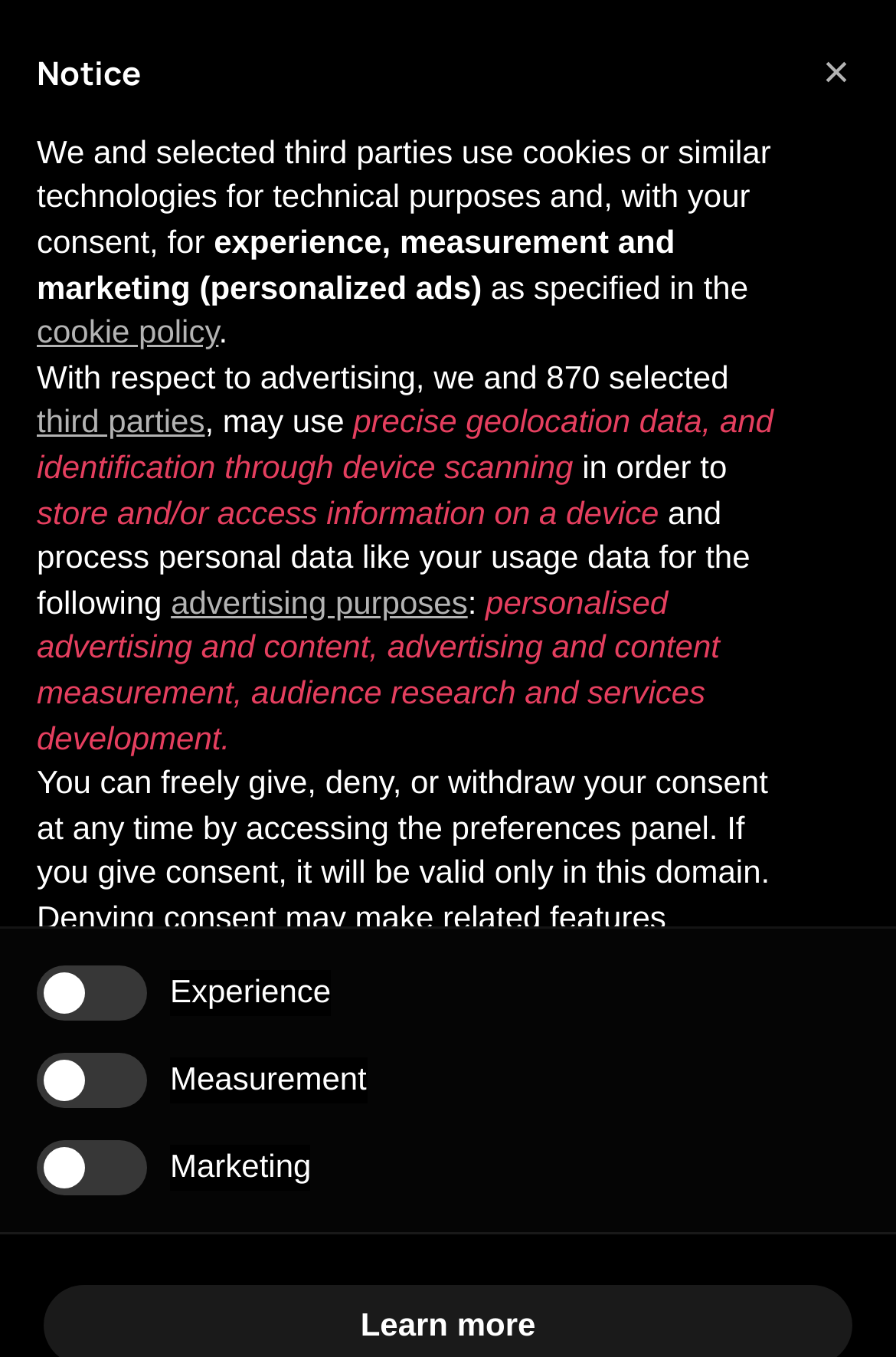Find the bounding box coordinates of the area that needs to be clicked in order to achieve the following instruction: "Click the 'Back to home' link". The coordinates should be specified as four float numbers between 0 and 1, i.e., [left, top, right, bottom].

[0.038, 0.034, 0.564, 0.119]